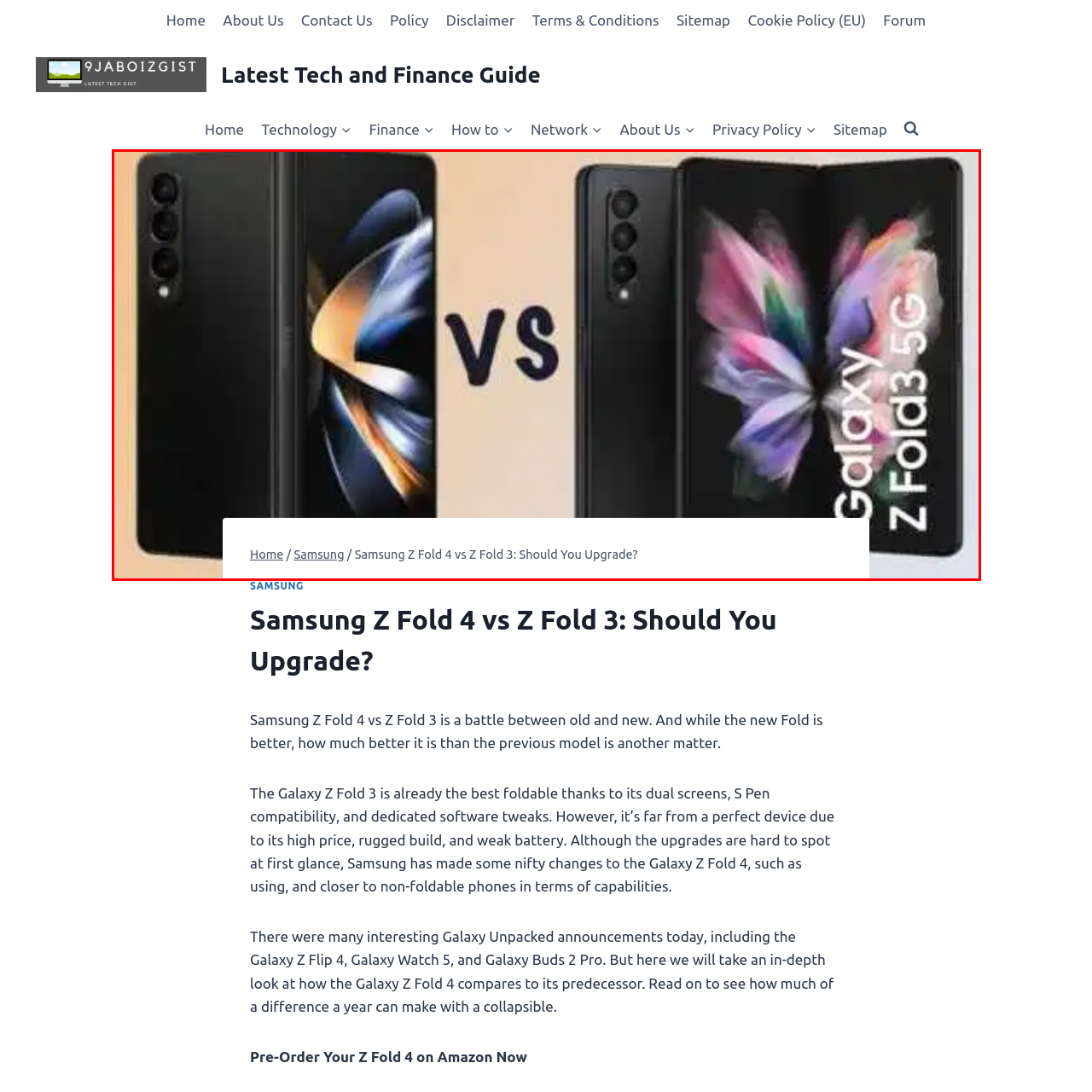Look closely at the image within the red bounding box, What is the purpose of the 'vs' text in the background? Respond with a single word or short phrase.

Comparative analysis